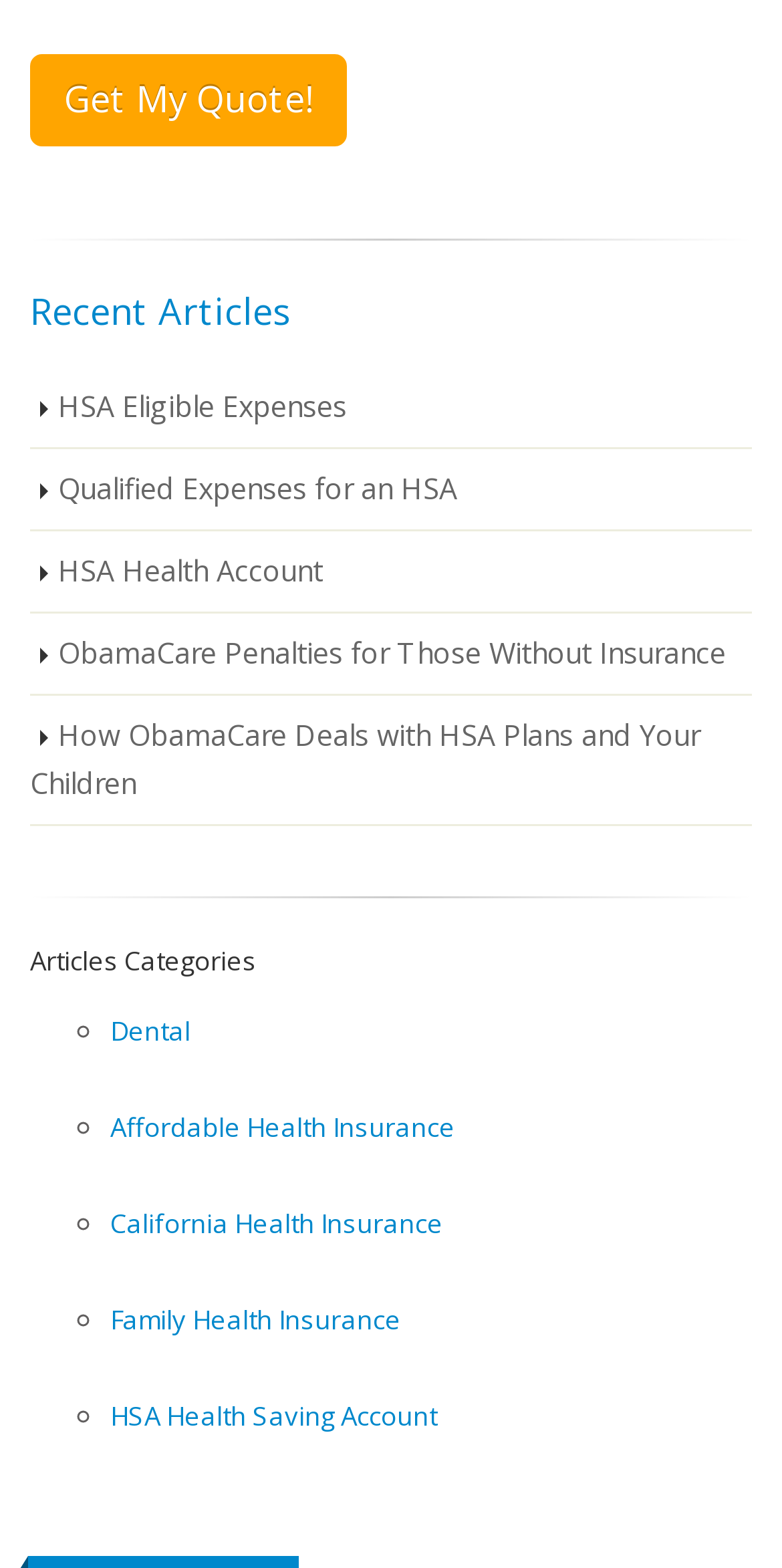Give a one-word or short phrase answer to this question: 
How many categories are listed under 'Articles Categories'?

4